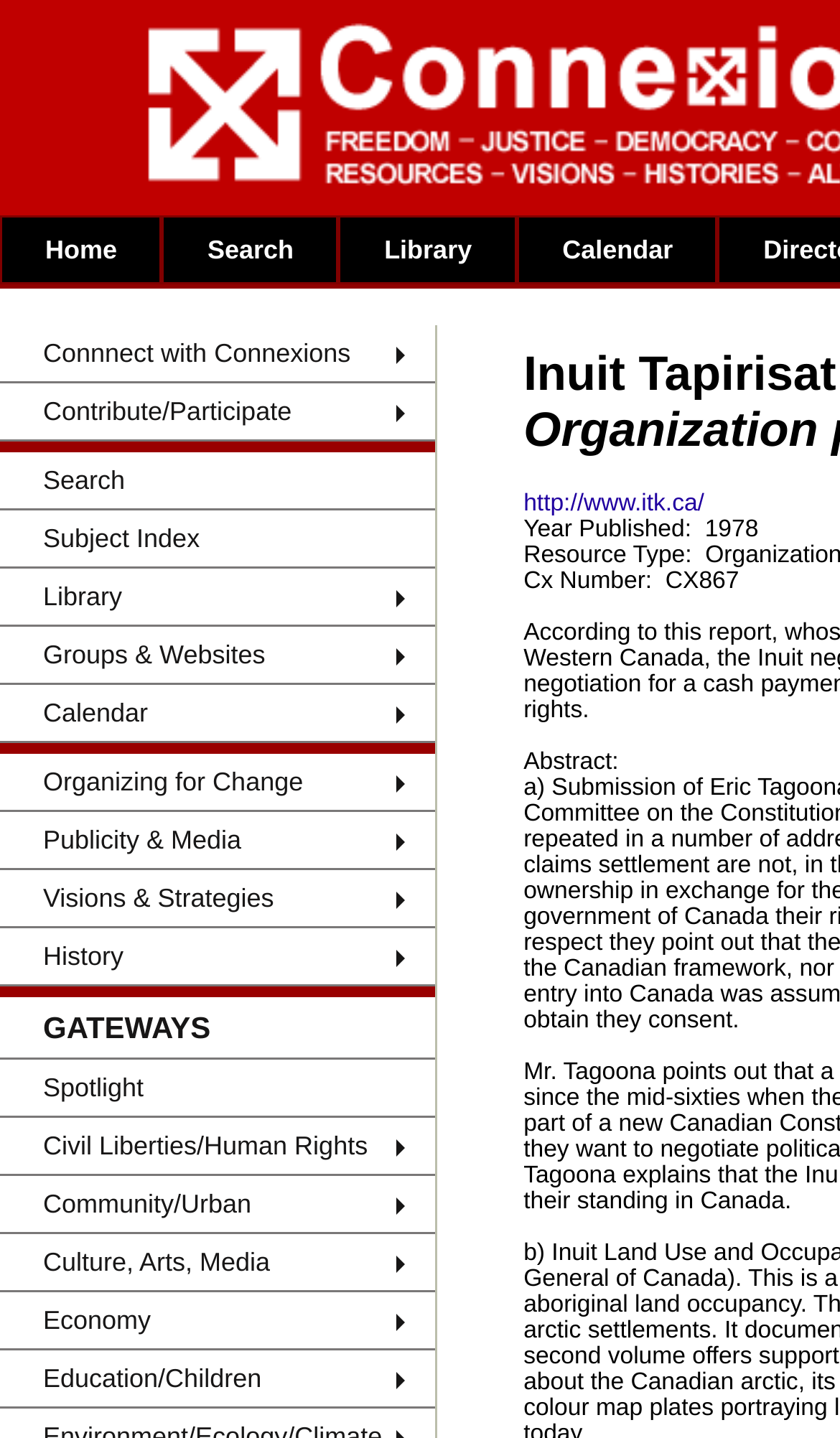Please determine the main heading text of this webpage.

Inuit Tapirisat of Canada
Organization profile published 1978